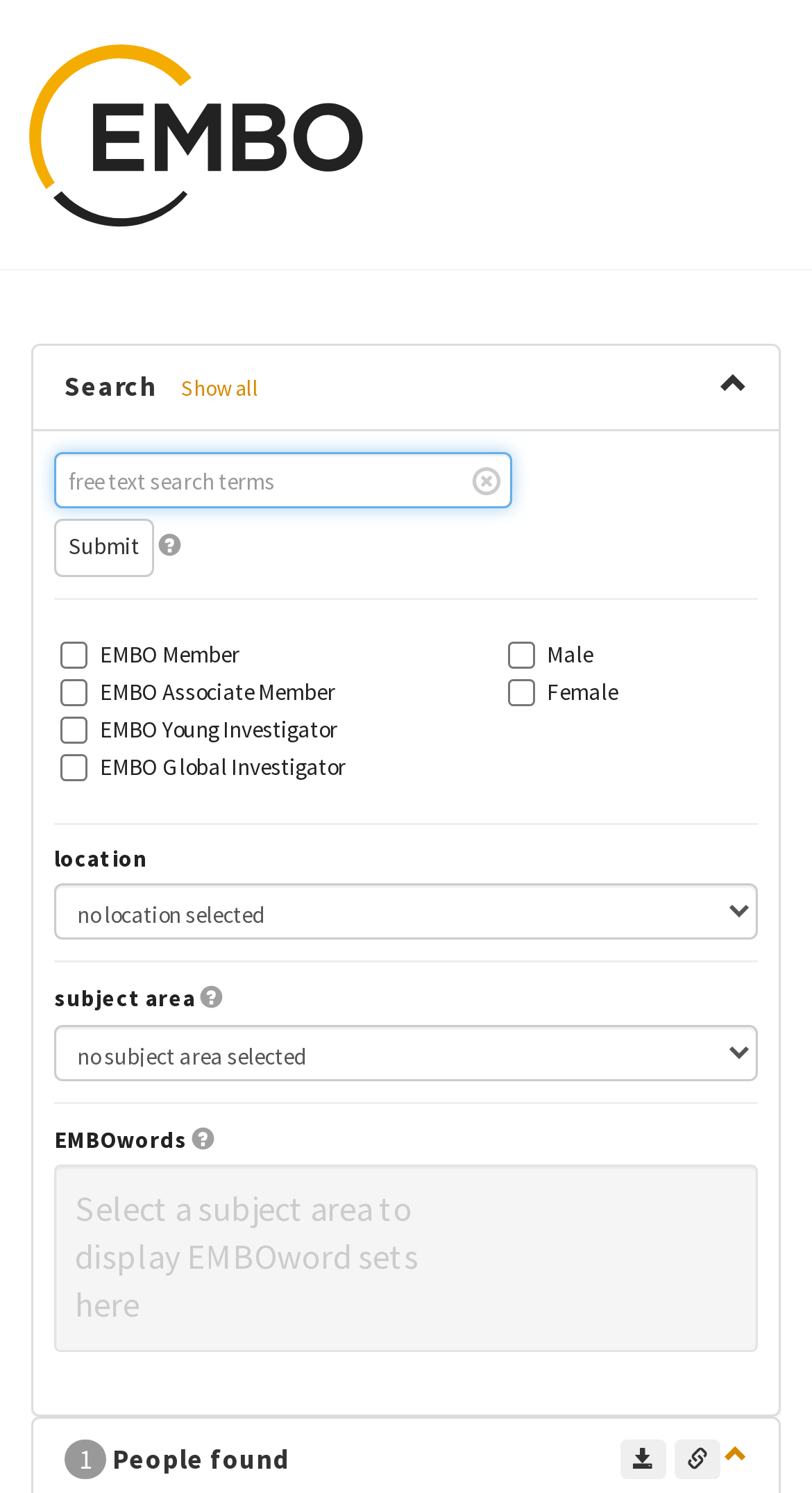Extract the bounding box coordinates of the UI element described by: "Security Surveillance". The coordinates should include four float numbers ranging from 0 to 1, e.g., [left, top, right, bottom].

None